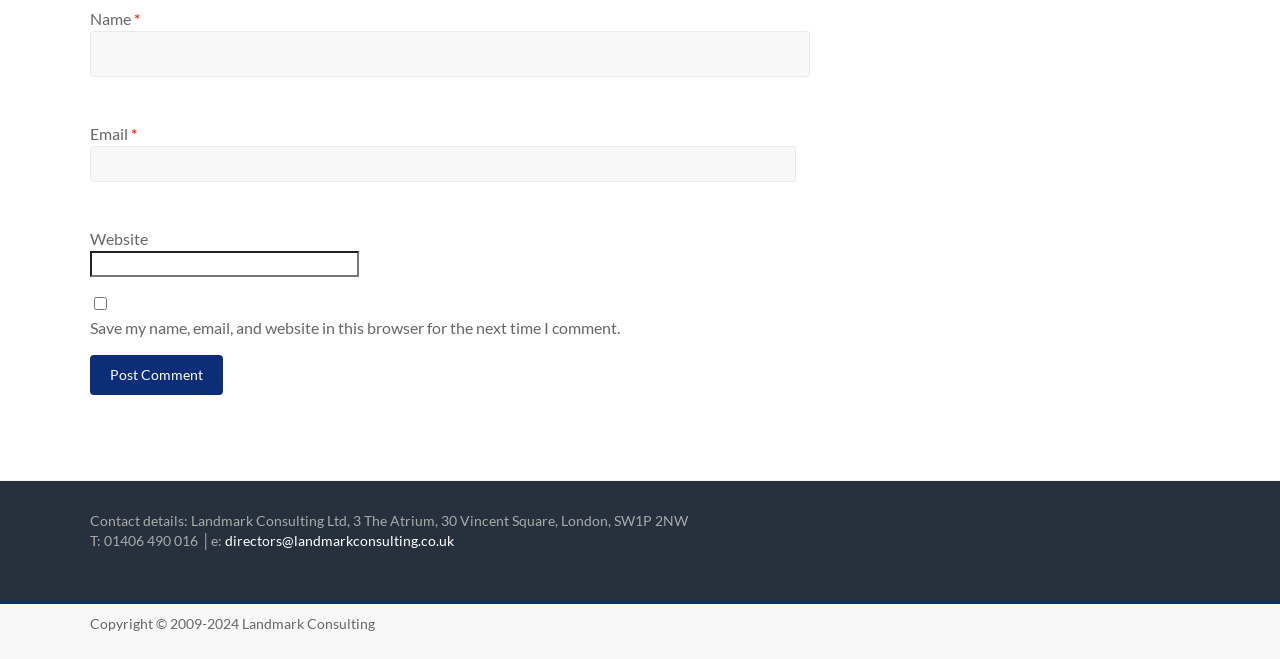What is the email address mentioned in the contact details?
Please provide a single word or phrase as your answer based on the image.

ku.oc.gnitlusnockramdnal@srotcerid